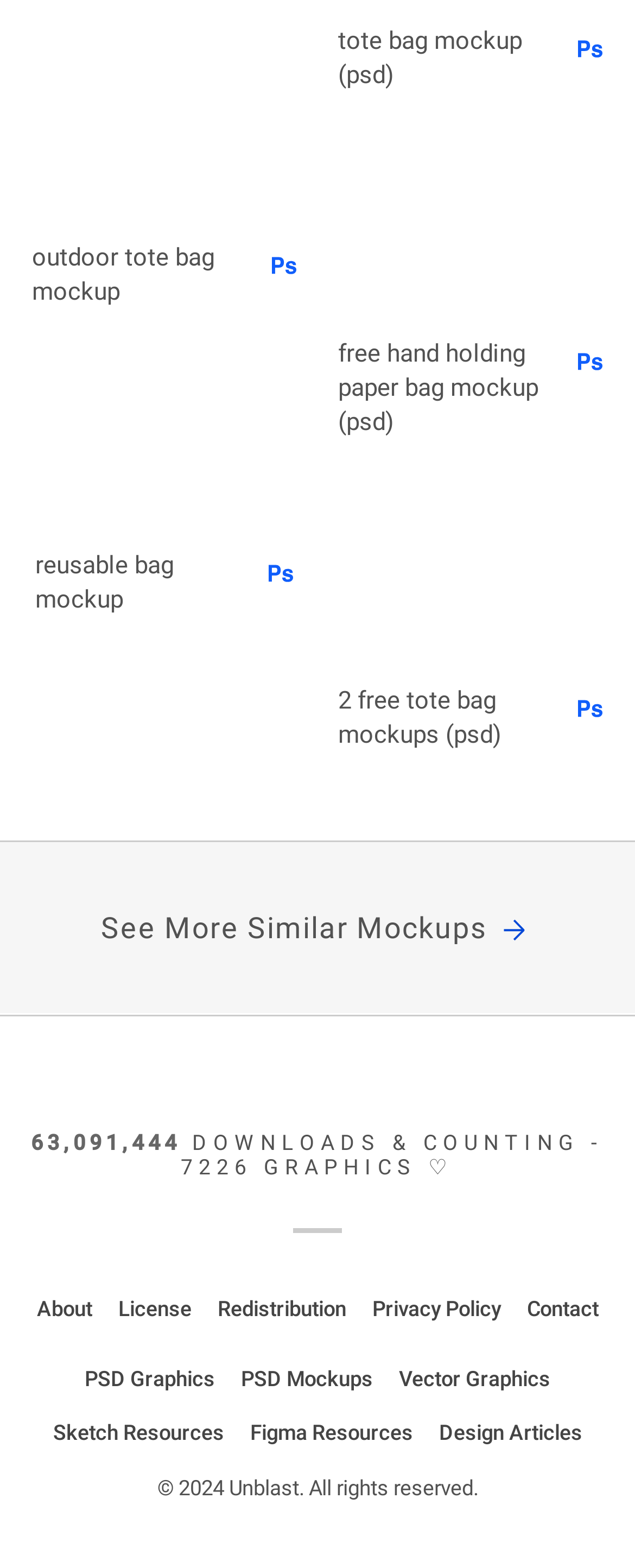Answer the question with a single word or phrase: 
How many links are in the footer?

6